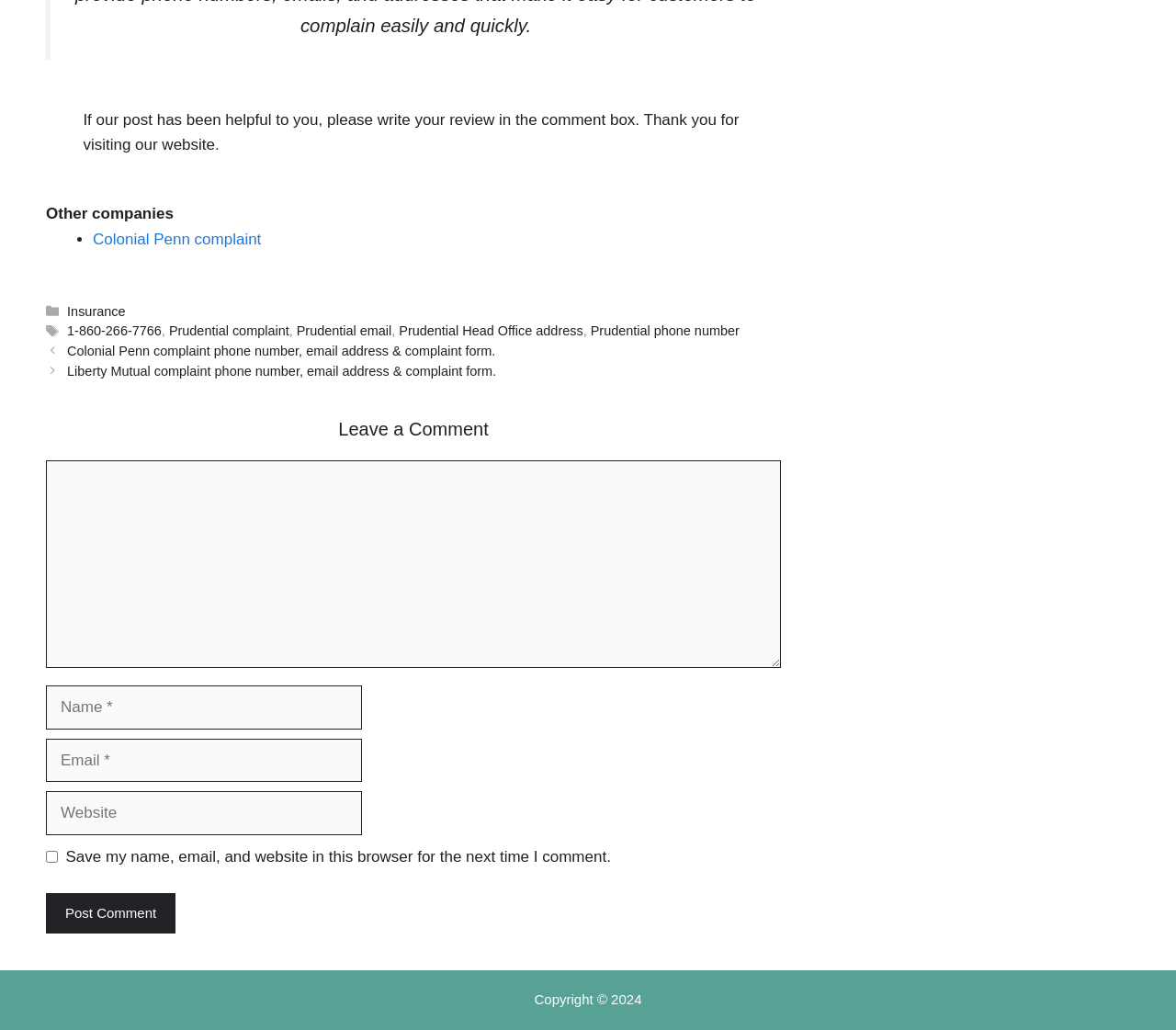What is the required information to post a comment on this webpage?
Observe the image and answer the question with a one-word or short phrase response.

Name, email, and comment